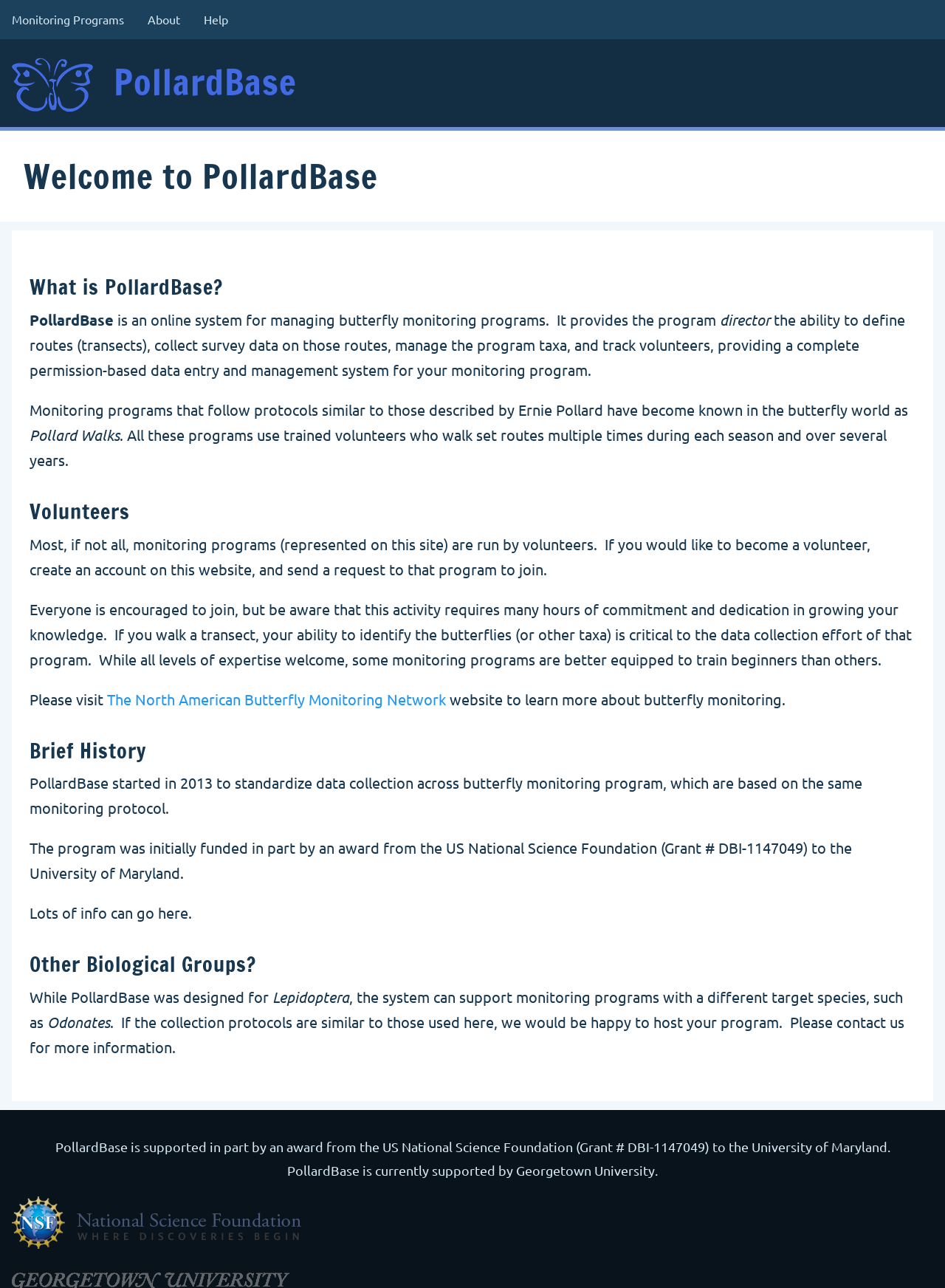Locate the bounding box coordinates of the element to click to perform the following action: 'Learn about 'Brief History''. The coordinates should be given as four float values between 0 and 1, in the form of [left, top, right, bottom].

[0.031, 0.573, 0.969, 0.592]